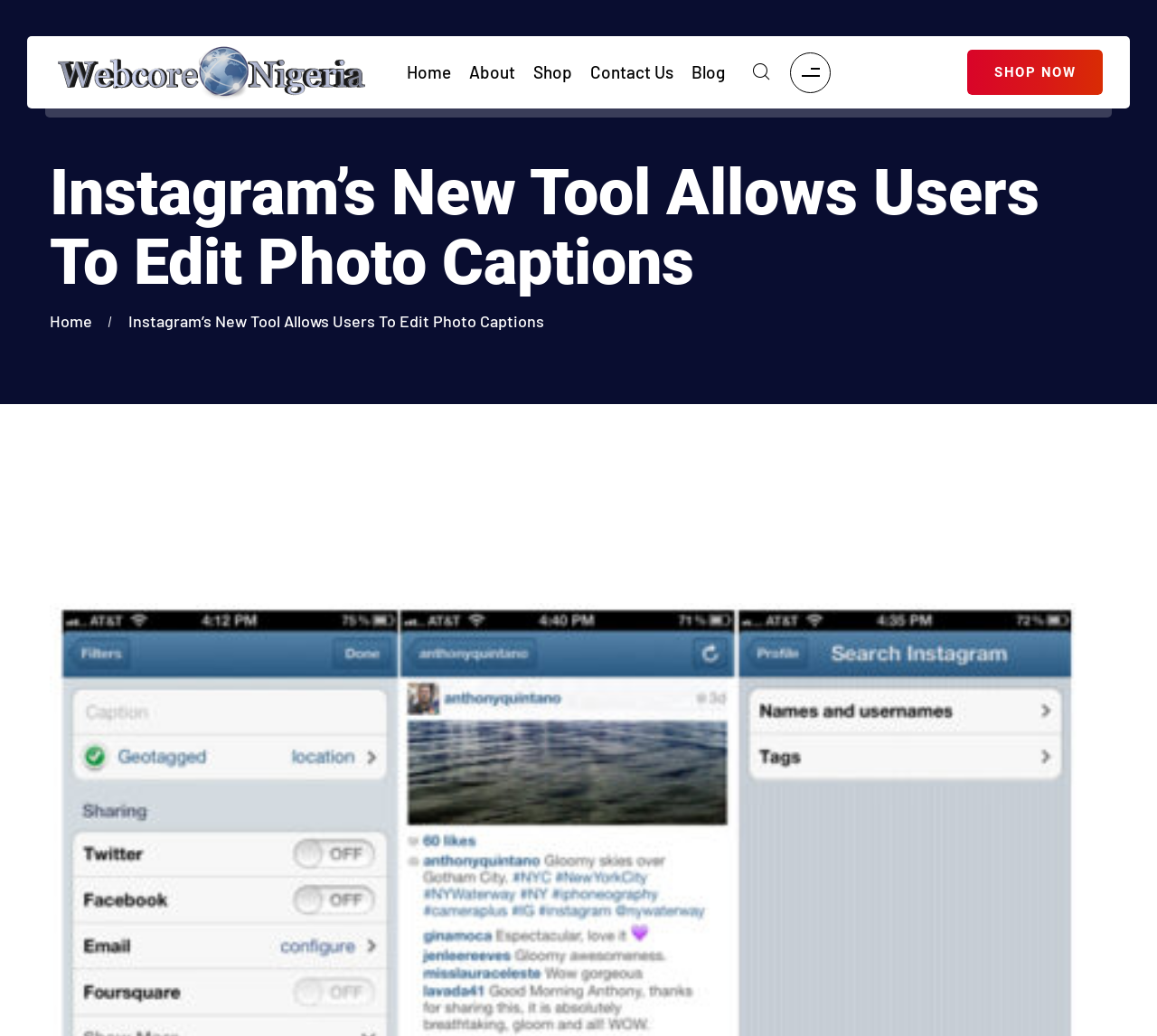Locate the bounding box coordinates of the clickable region necessary to complete the following instruction: "Email us". Provide the coordinates in the format of four float numbers between 0 and 1, i.e., [left, top, right, bottom].

[0.109, 0.706, 0.274, 0.725]